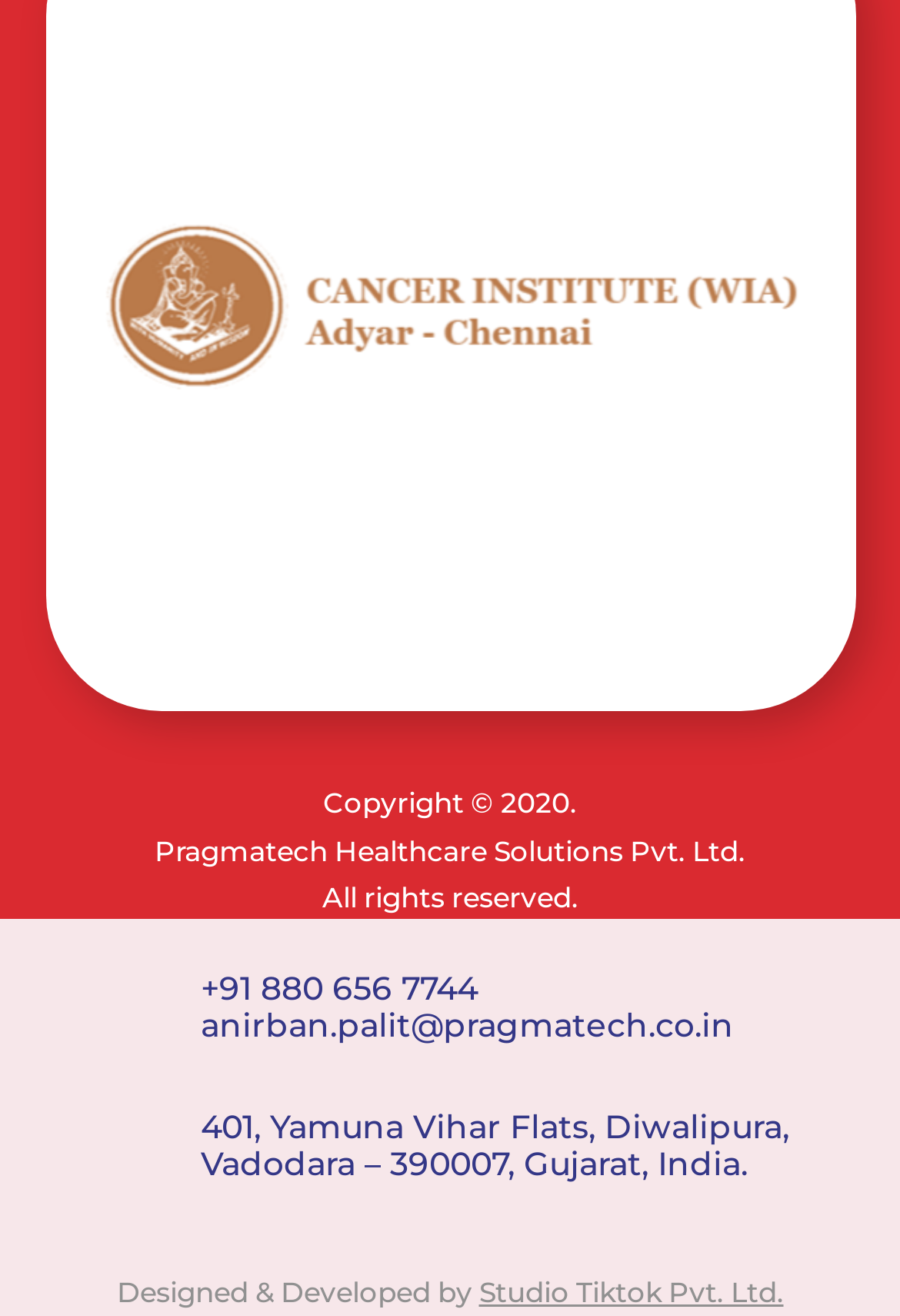Who developed the webpage?
Use the image to answer the question with a single word or phrase.

Studio Tiktok Pvt. Ltd.